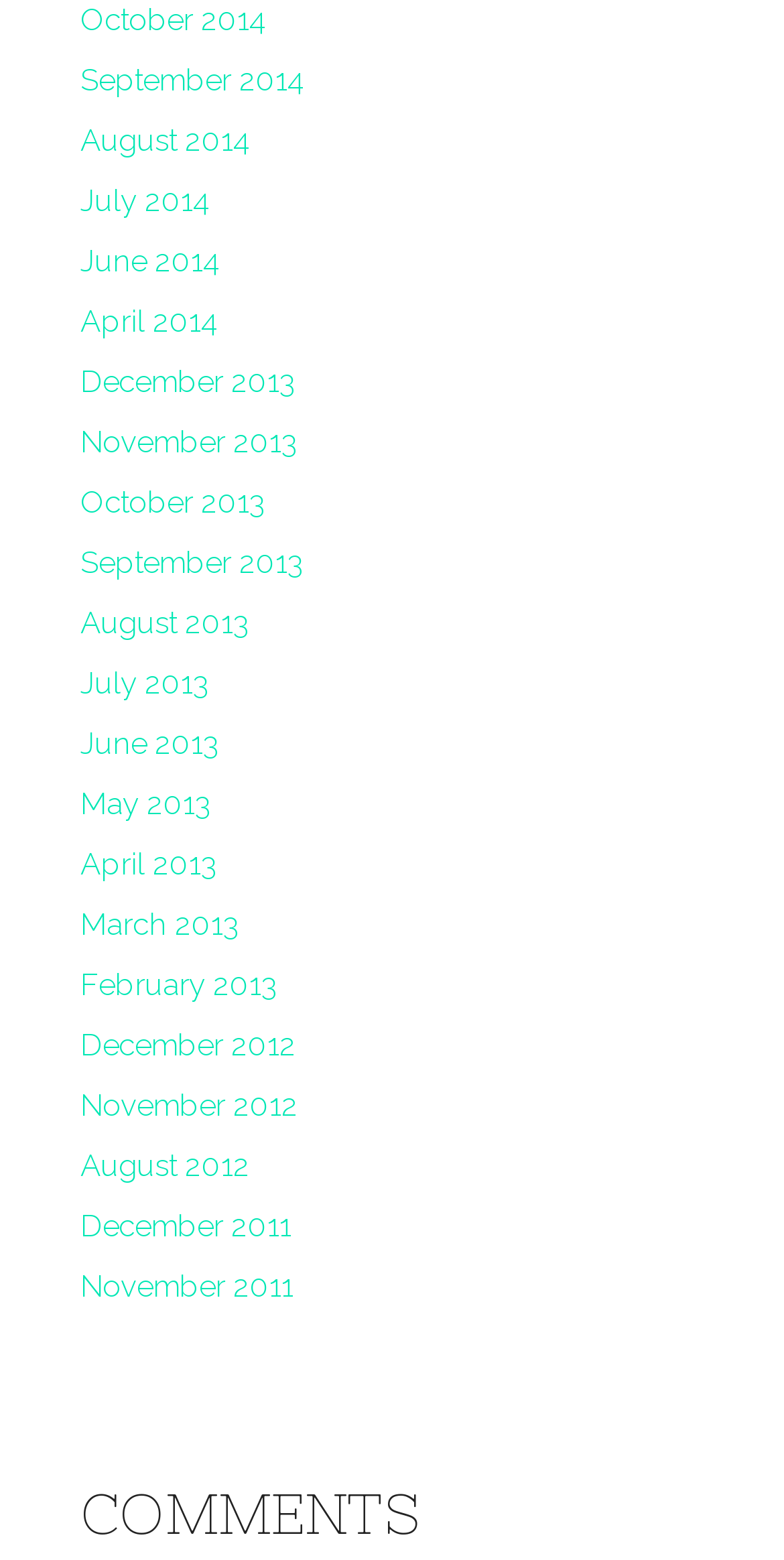Determine the bounding box coordinates of the element that should be clicked to execute the following command: "view December 2012".

[0.103, 0.658, 0.377, 0.682]